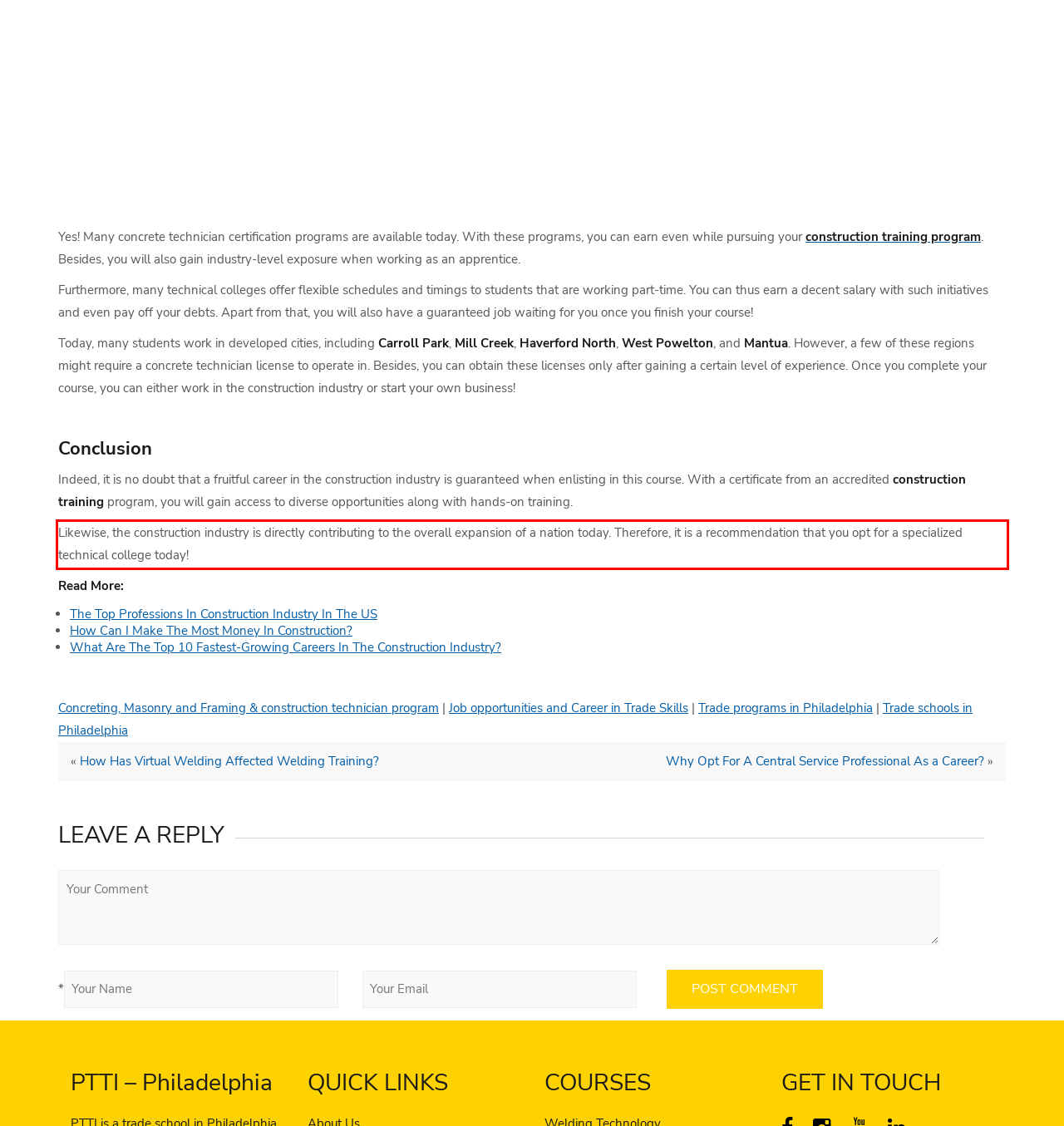Given a screenshot of a webpage with a red bounding box, please identify and retrieve the text inside the red rectangle.

Likewise, the construction industry is directly contributing to the overall expansion of a nation today. Therefore, it is a recommendation that you opt for a specialized technical college today!